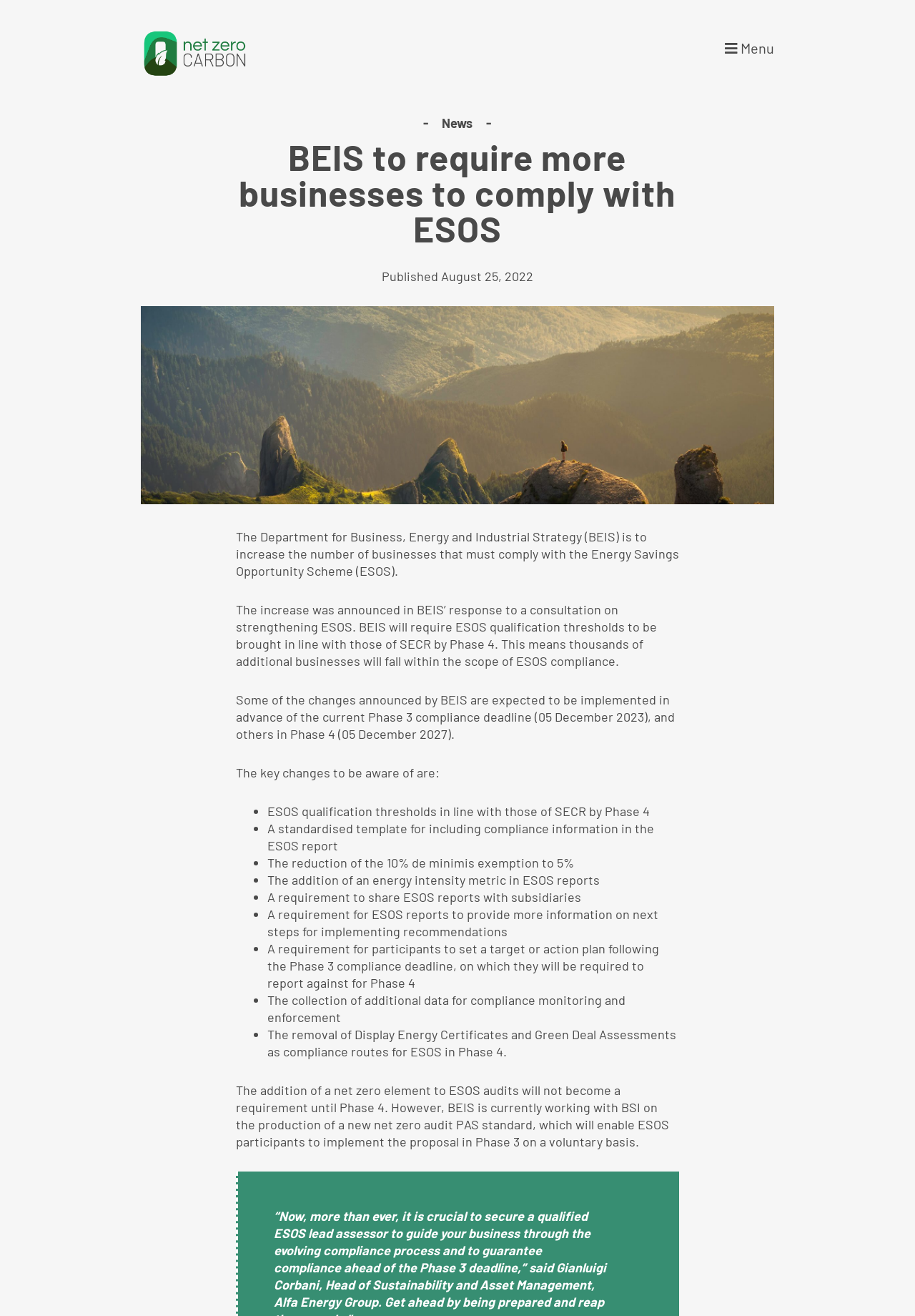What is the department increasing the number of businesses to comply with?
Please ensure your answer to the question is detailed and covers all necessary aspects.

The department mentioned in the webpage is the Department for Business, Energy and Industrial Strategy (BEIS), and it is increasing the number of businesses that must comply with the Energy Savings Opportunity Scheme (ESOS). This information can be obtained from the static text element with the description 'The Department for Business, Energy and Industrial Strategy (BEIS) is to increase the number of businesses that must comply with the Energy Savings Opportunity Scheme (ESOS).'.